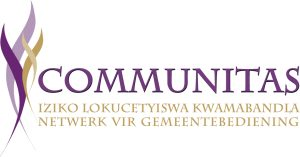What is the mission of the Communitas network? Analyze the screenshot and reply with just one word or a short phrase.

To connect individuals and resources